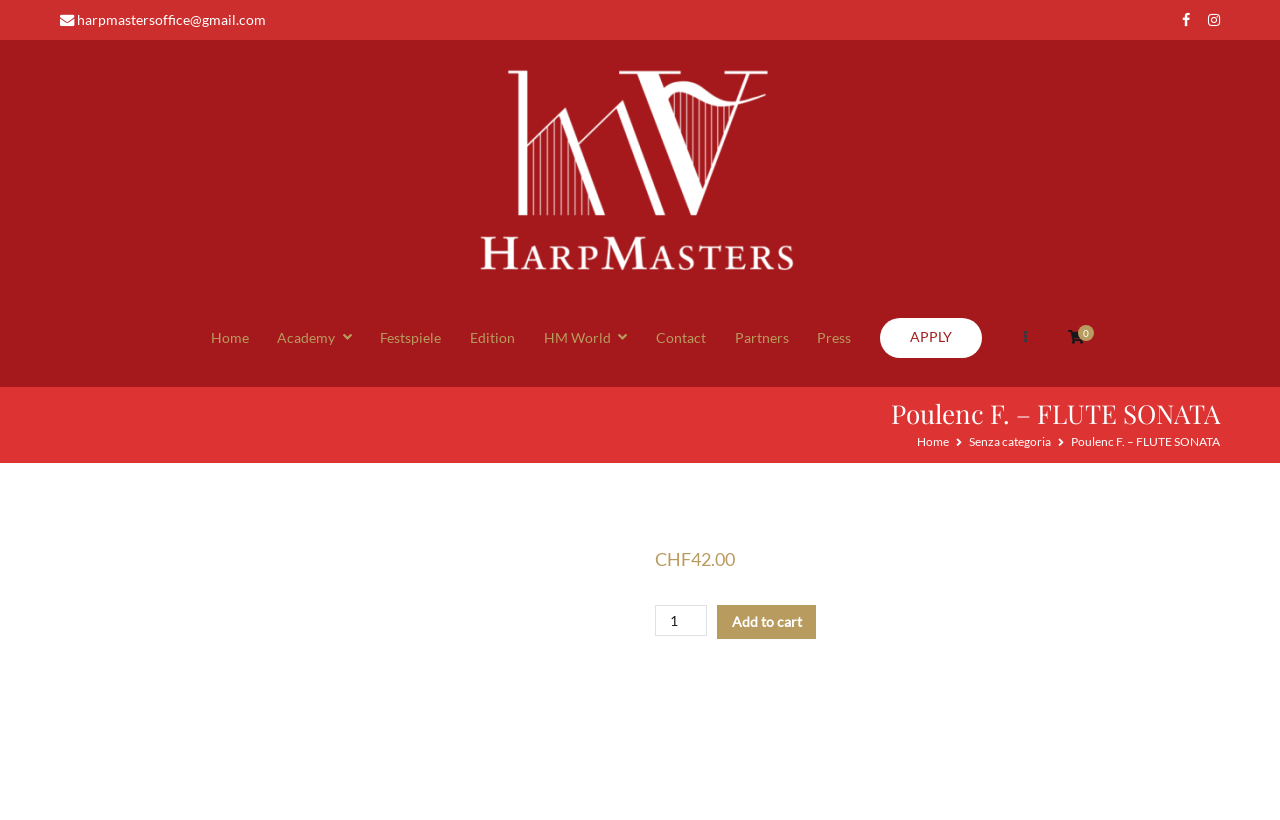Identify and extract the heading text of the webpage.

Poulenc F. – FLUTE SONATA